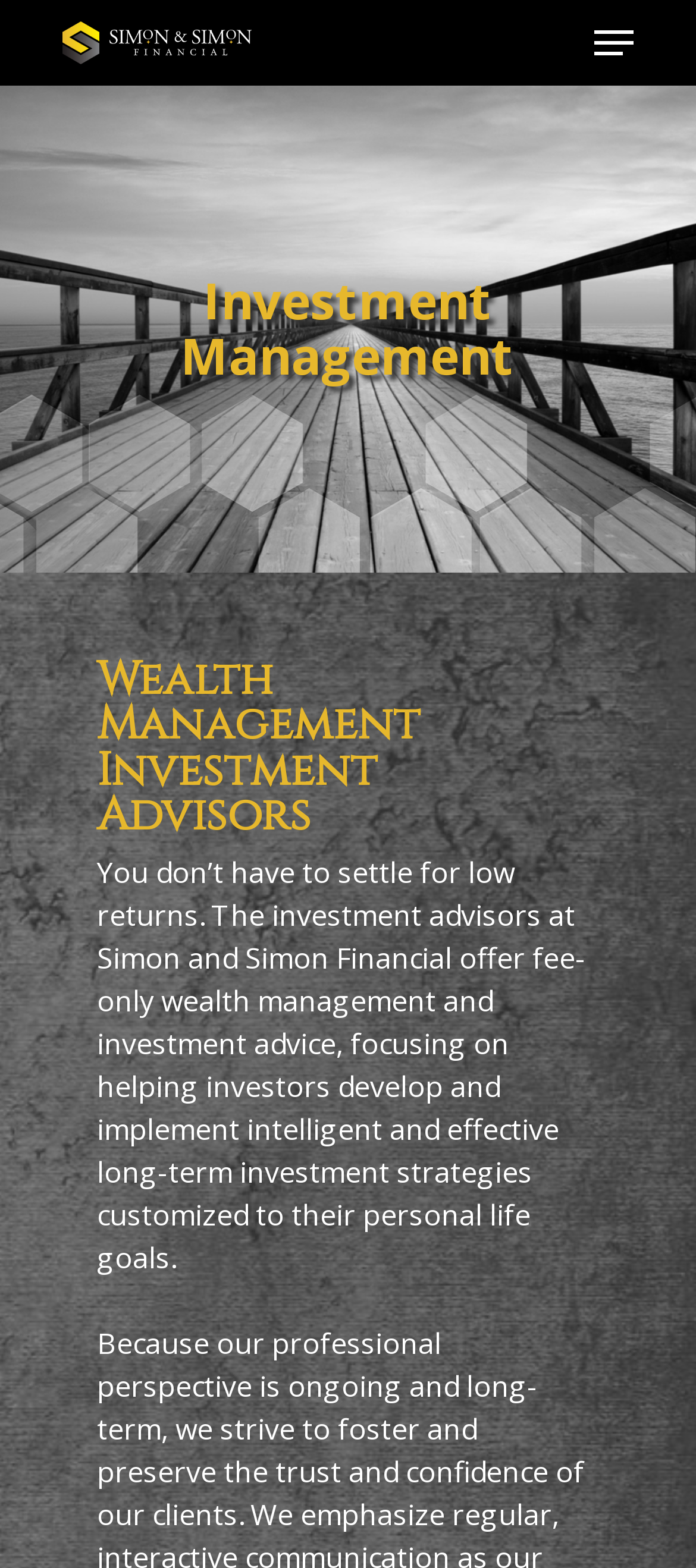Write an elaborate caption that captures the essence of the webpage.

The webpage is about Simon and Simon Financial, an investment advisory firm offering fee-only wealth management and investment advice. At the top-left corner, there is a search bar with a placeholder text "Search" and a hint "Hit enter to search or ESC to close". 

To the right of the search bar, there is a link to the company's homepage. Below the search bar, the company's logo, "Simon and Simon Financial", is displayed as an image. 

On the top-right corner, there is a navigation menu that can be expanded. Below the navigation menu, there are several links to different sections of the website, including "Home", "About", and names of team members such as Gerald Simon, Chad Simon, and others.

The main content of the webpage is divided into two sections. The first section has a heading "Wealth Management Investment Advisors" and a paragraph of text describing the company's investment approach. This section is located in the middle of the webpage.

Below the main content, there are several links to different services offered by the company, including "Investment Management", "Asset Protection", "Tax Planning", and others. These links are arranged in a column and take up the majority of the webpage's width.

At the bottom of the webpage, there are additional links to "Blog", "Events", and "Contact" pages. Overall, the webpage has a clean and organized layout, making it easy to navigate and find information about Simon and Simon Financial's services.